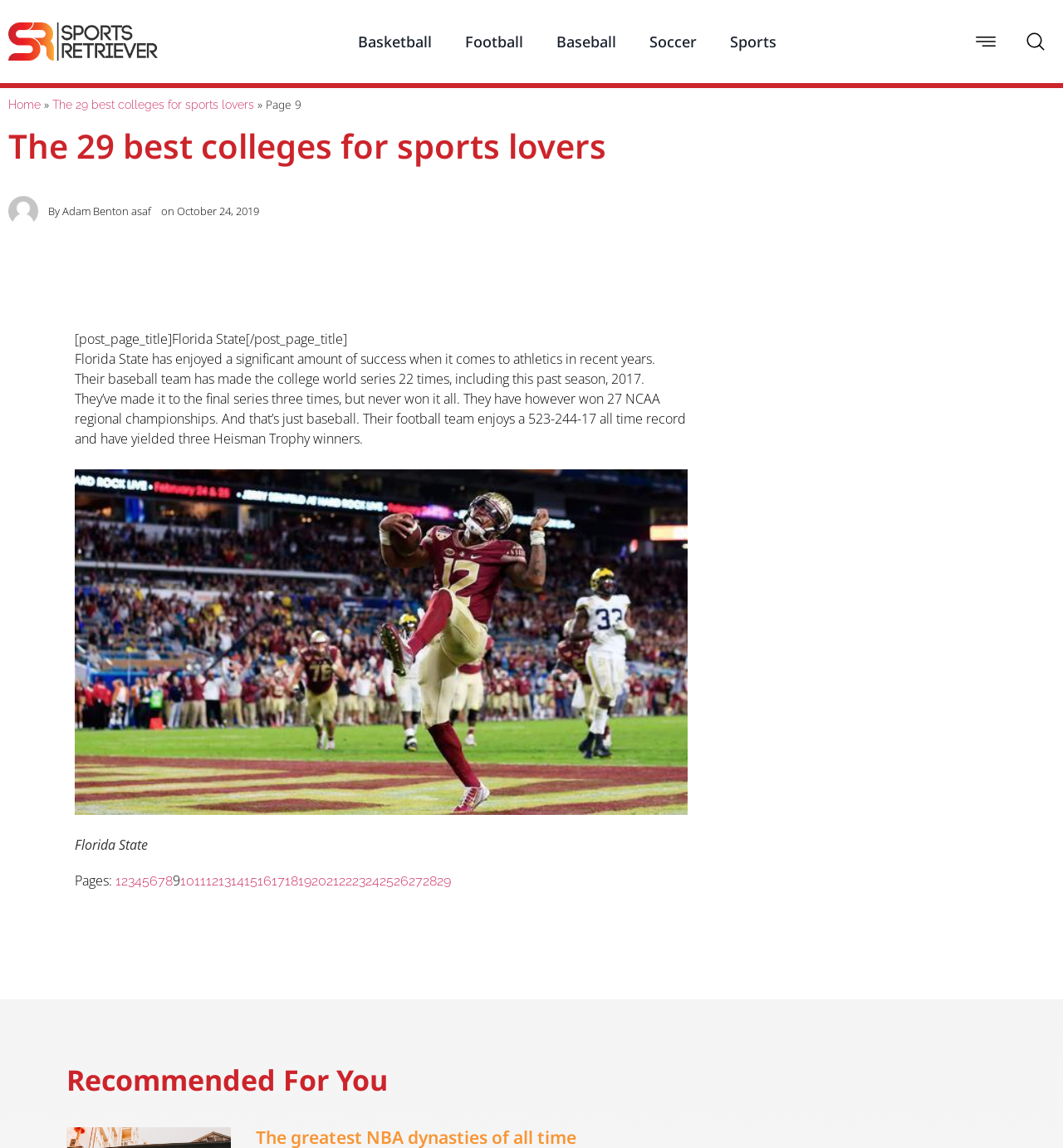What is the all-time record of Florida State's football team? Look at the image and give a one-word or short phrase answer.

523-244-17